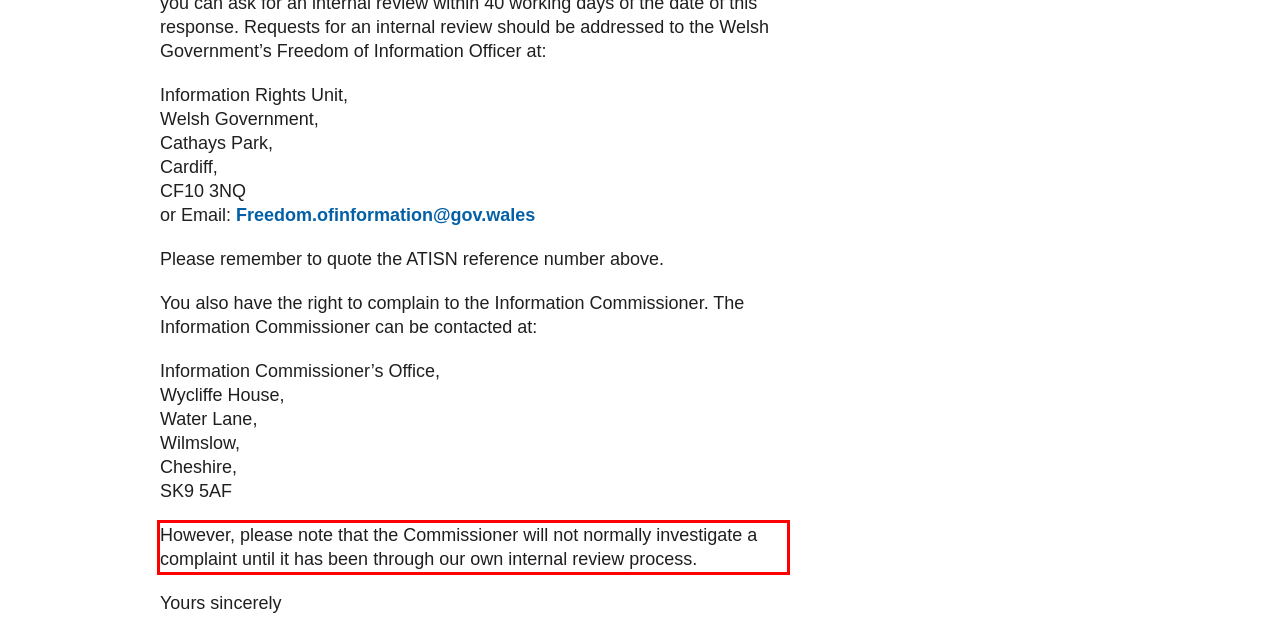Examine the webpage screenshot and use OCR to recognize and output the text within the red bounding box.

However, please note that the Commissioner will not normally investigate a complaint until it has been through our own internal review process.